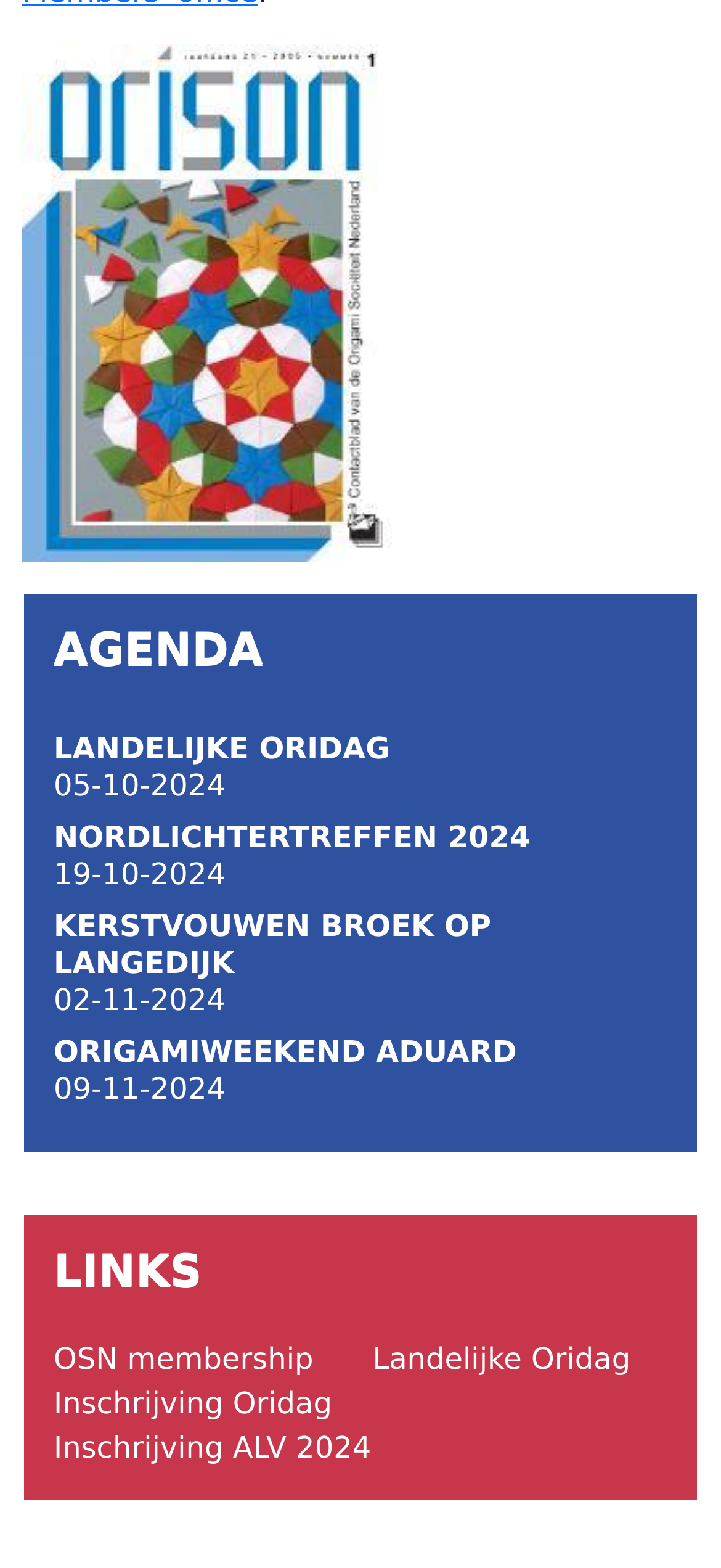Respond with a single word or phrase for the following question: 
What is the date of the 'LANDELIJKE ORIDAG' event?

05-10-2024